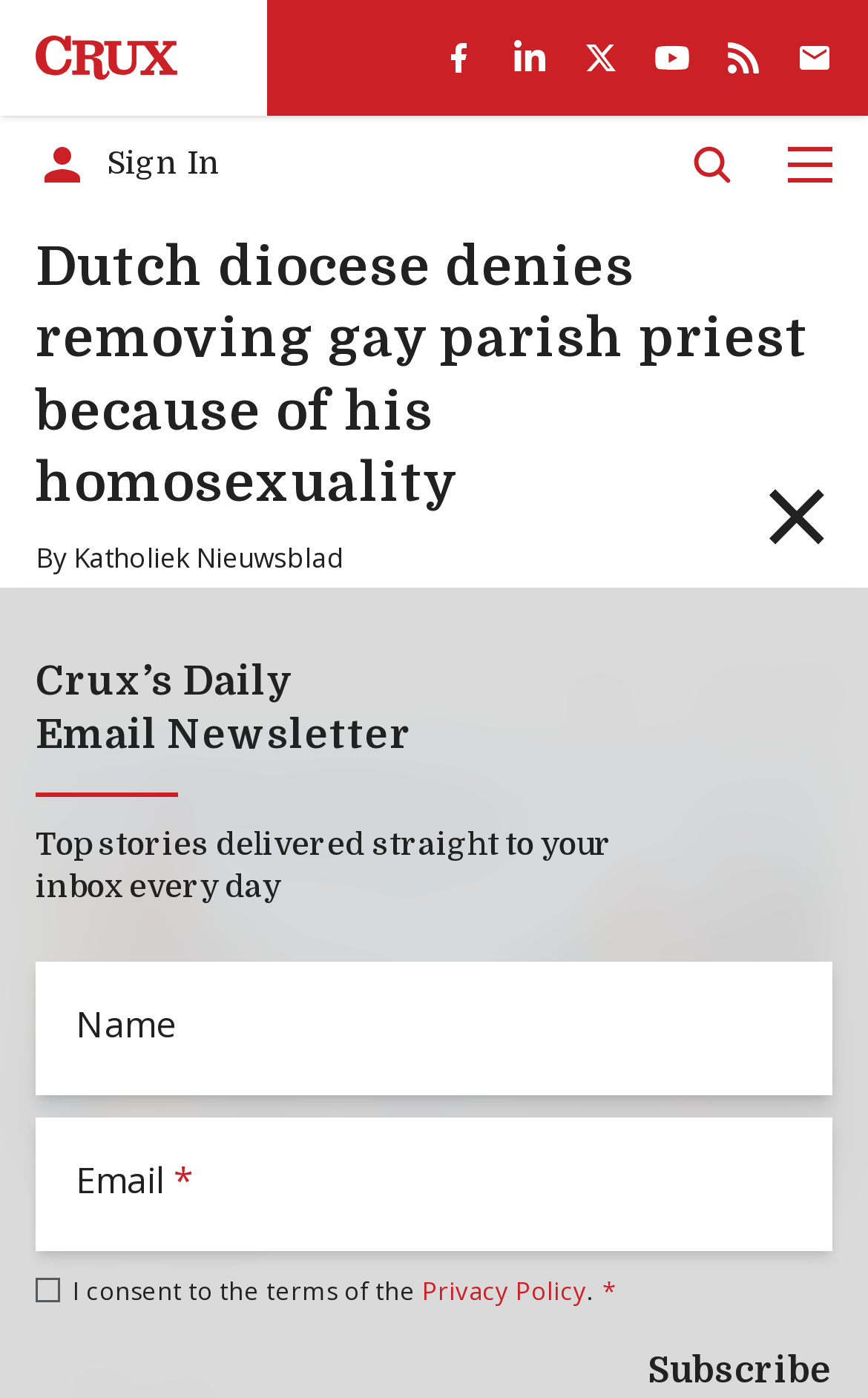Present a detailed account of what is displayed on the webpage.

The webpage is about an article titled "Dutch diocese denies removing gay parish priest because of his homosexuality" from Crux. At the top, there is a button to close the page, a heading for Crux's daily email newsletter, and a form to subscribe to the newsletter with input fields for name and email. Below the form, there is a checkbox to consent to the terms of the privacy policy, with a link to the policy.

On the top-left corner, there is a link to Crux's homepage, accompanied by a small image. Below it, there are social media links to Facebook, LinkedIn, Twitter, YouTube, and RSS, each with a corresponding image.

On the top-right corner, there is a button to sign in, accompanied by a small image. Next to it, there is a search button with an image. On the far right, there is a menu button.

The main article begins with a heading, followed by the author's name, "Katholiek Nieuwsblad", and the publication date, "Jul 10, 2019". Below the heading, there are links to share the article on Facebook, LinkedIn, Twitter, and by email, each with a corresponding image.

The article's content is accompanied by a large image, with a caption below it describing a protest march in Amsterdam in 2017.